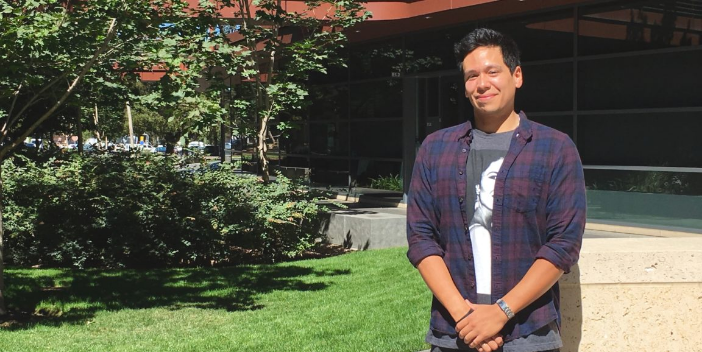Offer a detailed narrative of the image.

The image features Eddy Albarran standing outdoors in a well-manicured leafy area adjacent to a modern building. He is dressed casually in a plaid shirt over a T-shirt, smiling warmly at the camera. The background showcases vibrant greenery and a clear blue sky, indicative of a sunny day. This photograph is part of an article titled "In the Spotlight: From Peru, to language, privilege and neuroscience," highlighting his contributions and experiences. The article emphasizes themes of diversity and academic exploration, with Albarran's personal journey serving as a focal point.